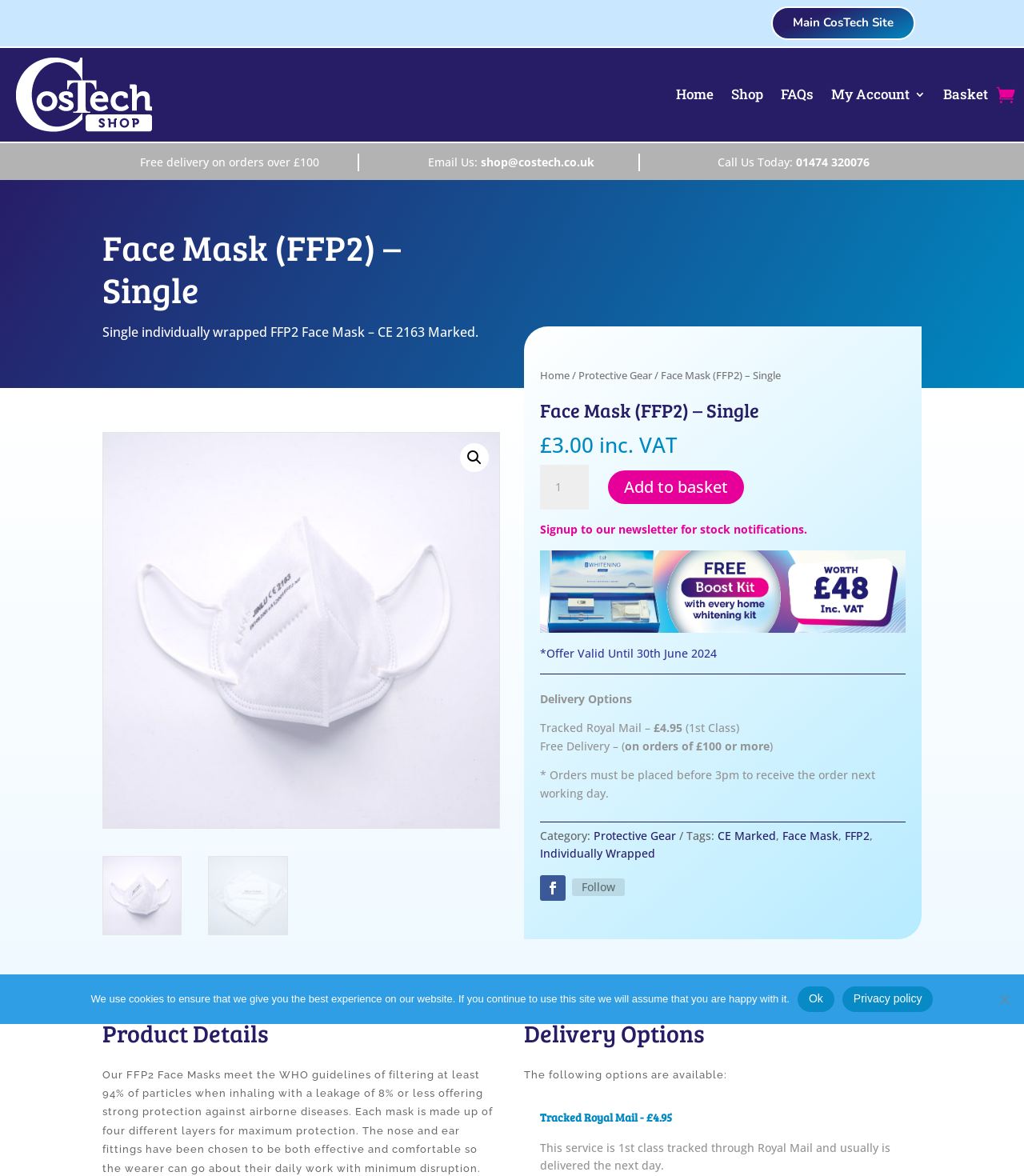What is the purpose of the spin button on the product page?
Carefully analyze the image and provide a detailed answer to the question.

The purpose of the spin button on the product page is to allow the user to set the quantity of the product they want to purchase, with a minimum value of 1 and no maximum value specified.